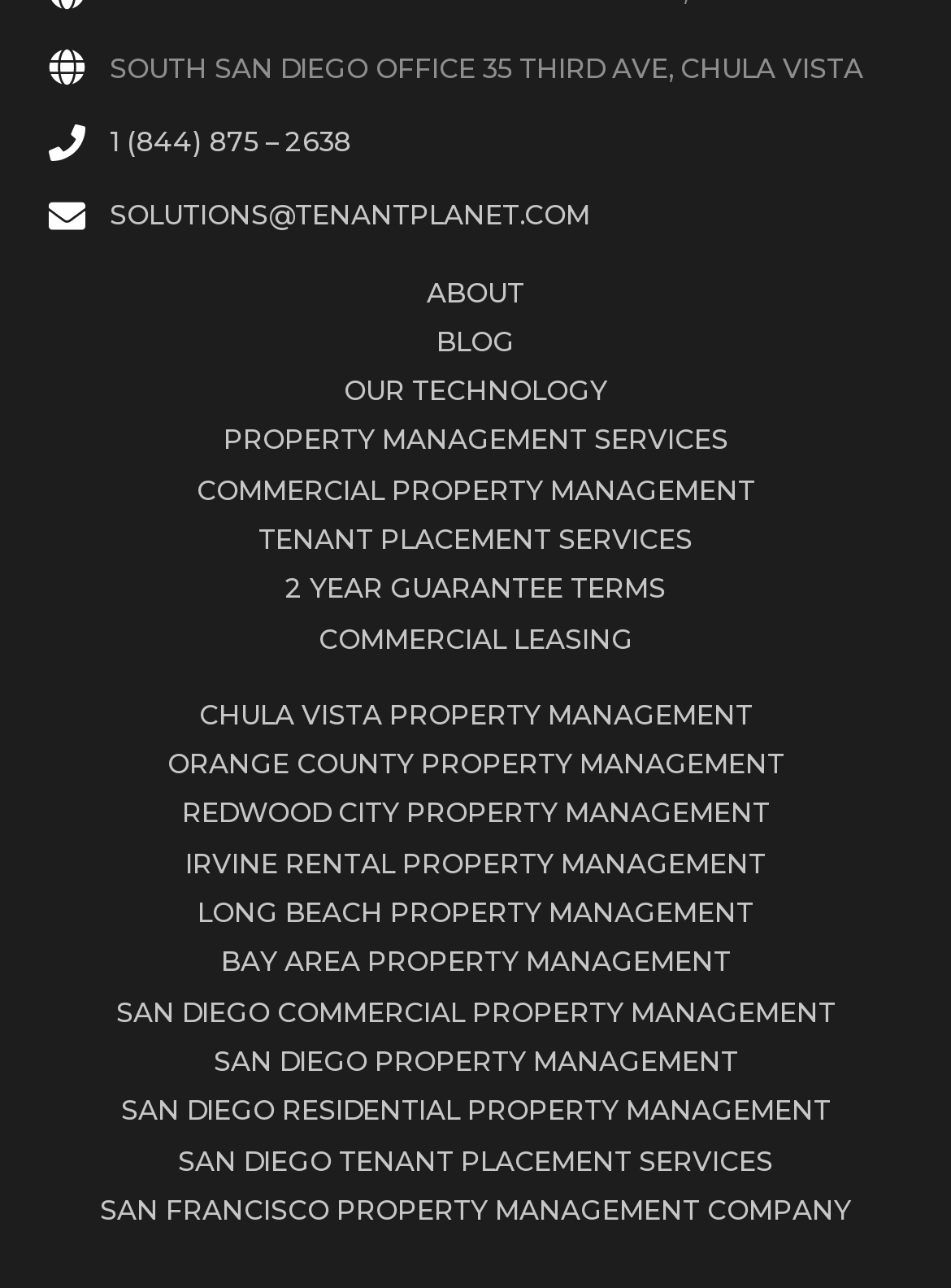Identify the bounding box coordinates of the clickable region necessary to fulfill the following instruction: "Read the blog". The bounding box coordinates should be four float numbers between 0 and 1, i.e., [left, top, right, bottom].

[0.459, 0.252, 0.541, 0.278]